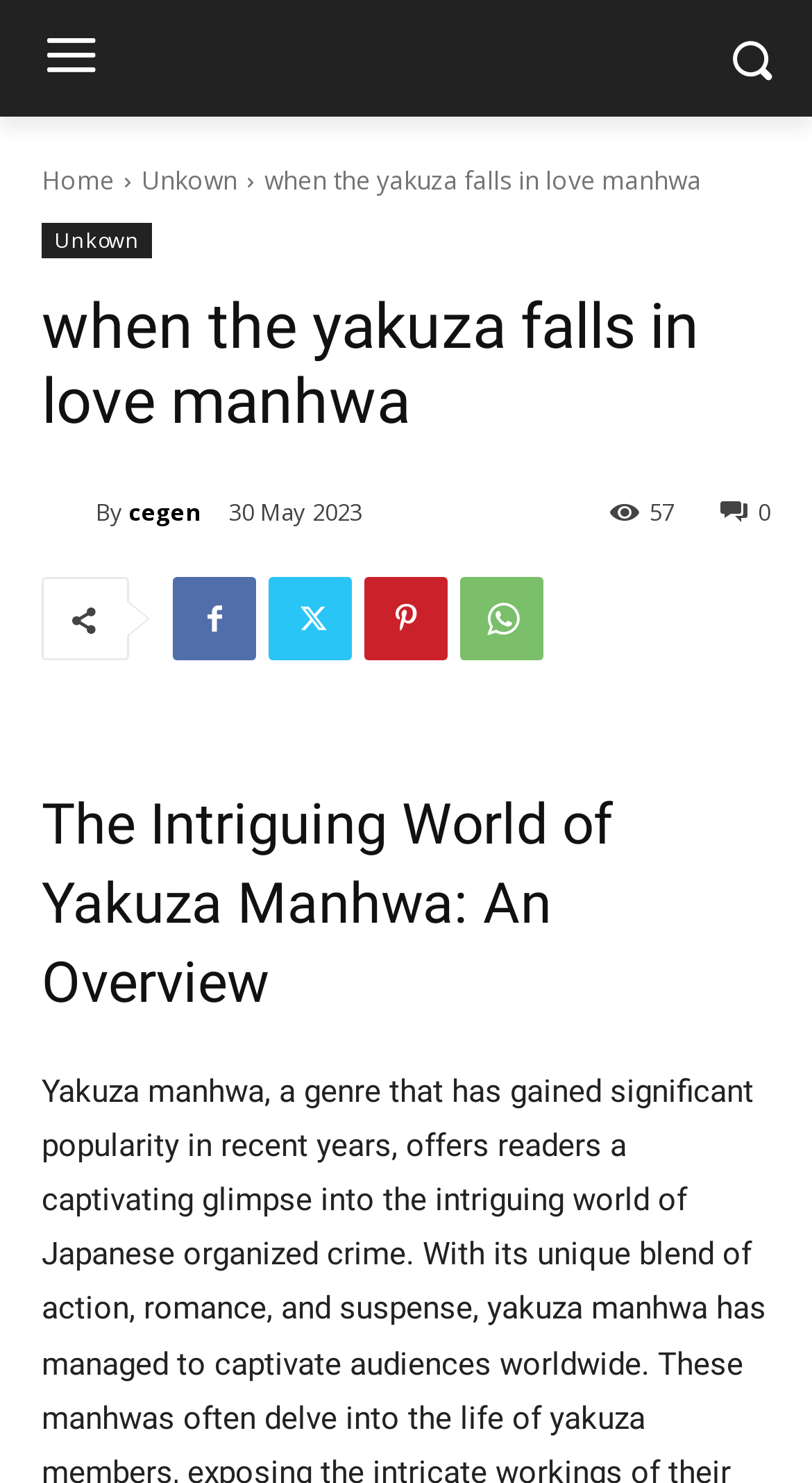Provide the bounding box coordinates for the area that should be clicked to complete the instruction: "Visit the 'cegen' page".

[0.051, 0.331, 0.118, 0.359]